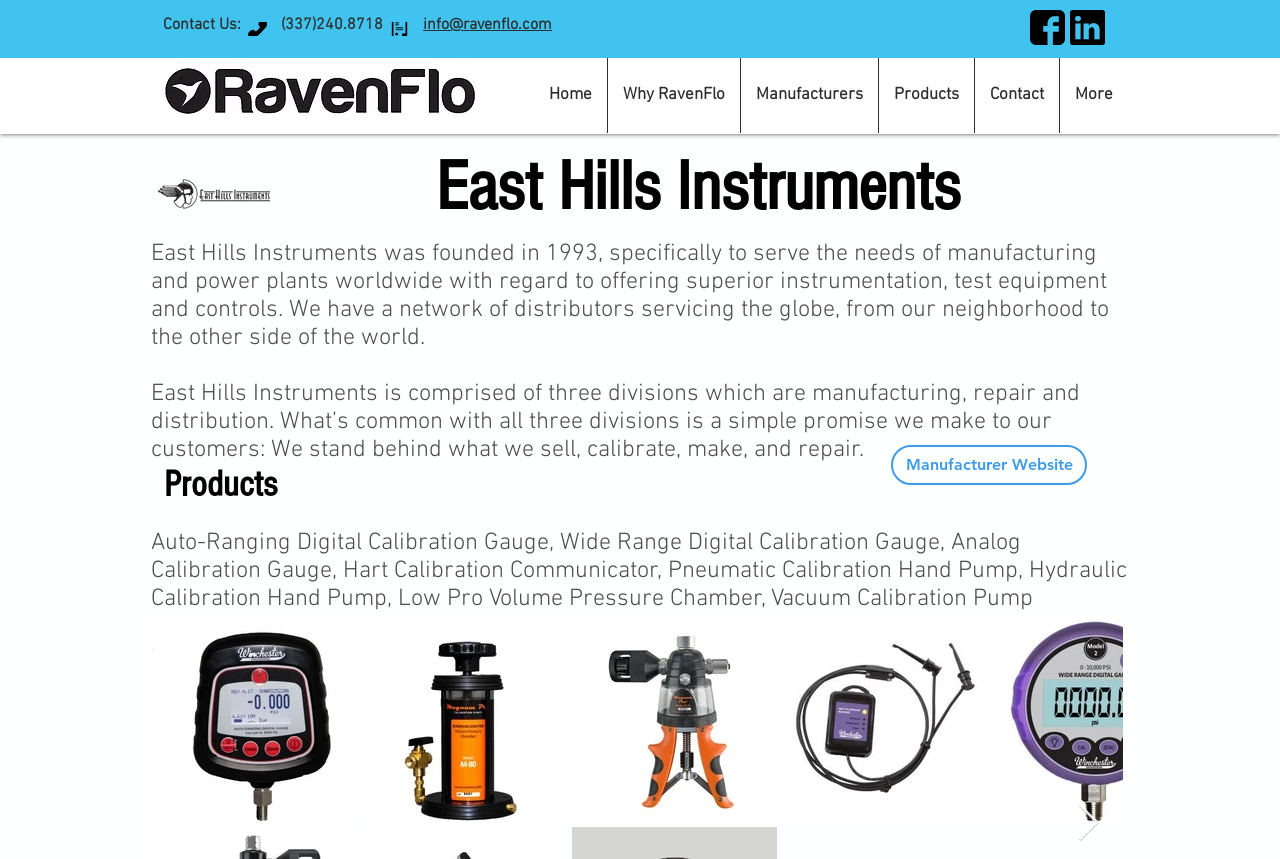Could you locate the bounding box coordinates for the section that should be clicked to accomplish this task: "Contact us via email".

[0.33, 0.017, 0.431, 0.041]